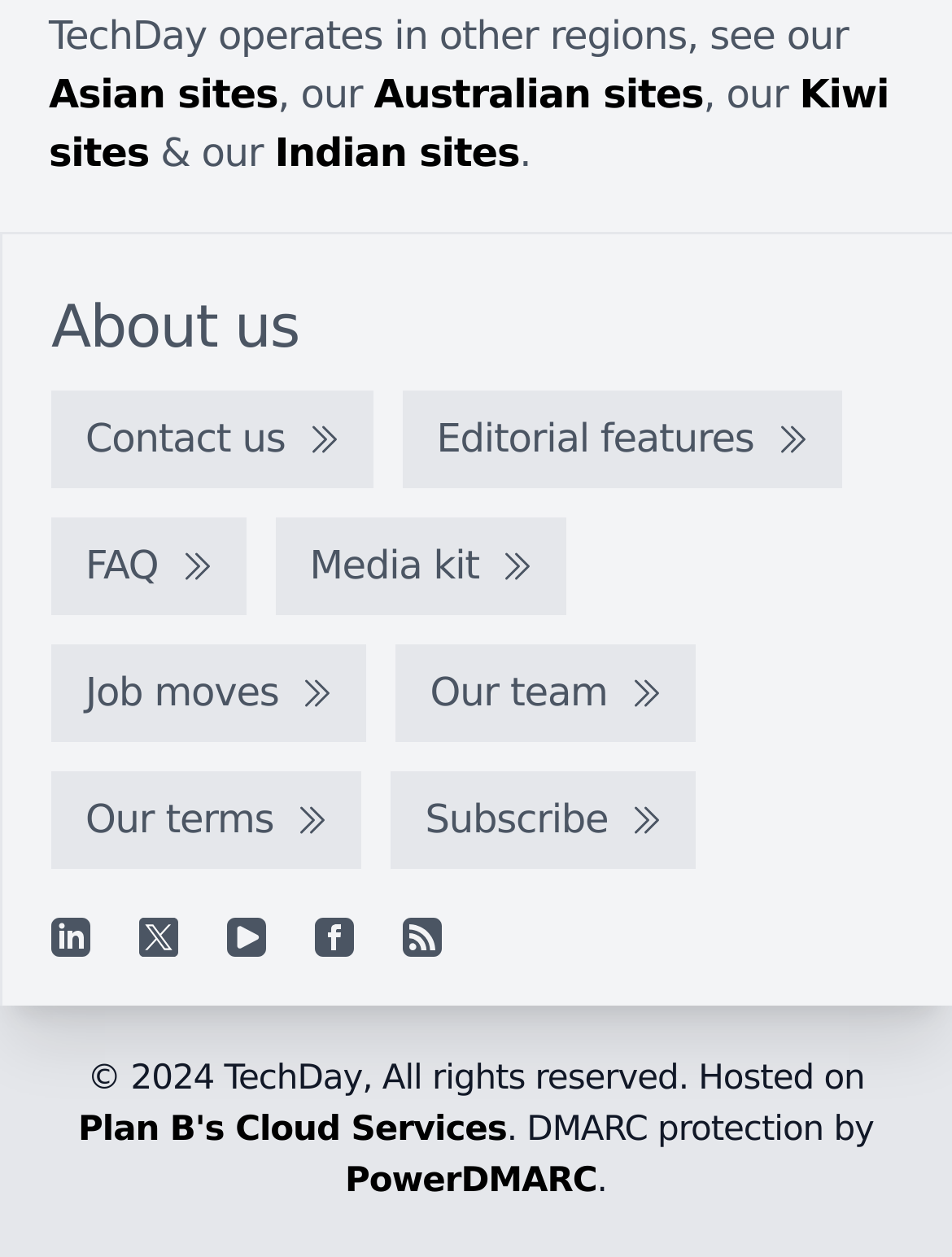Using the provided description: "Our terms", find the bounding box coordinates of the corresponding UI element. The output should be four float numbers between 0 and 1, in the format [left, top, right, bottom].

[0.054, 0.614, 0.38, 0.692]